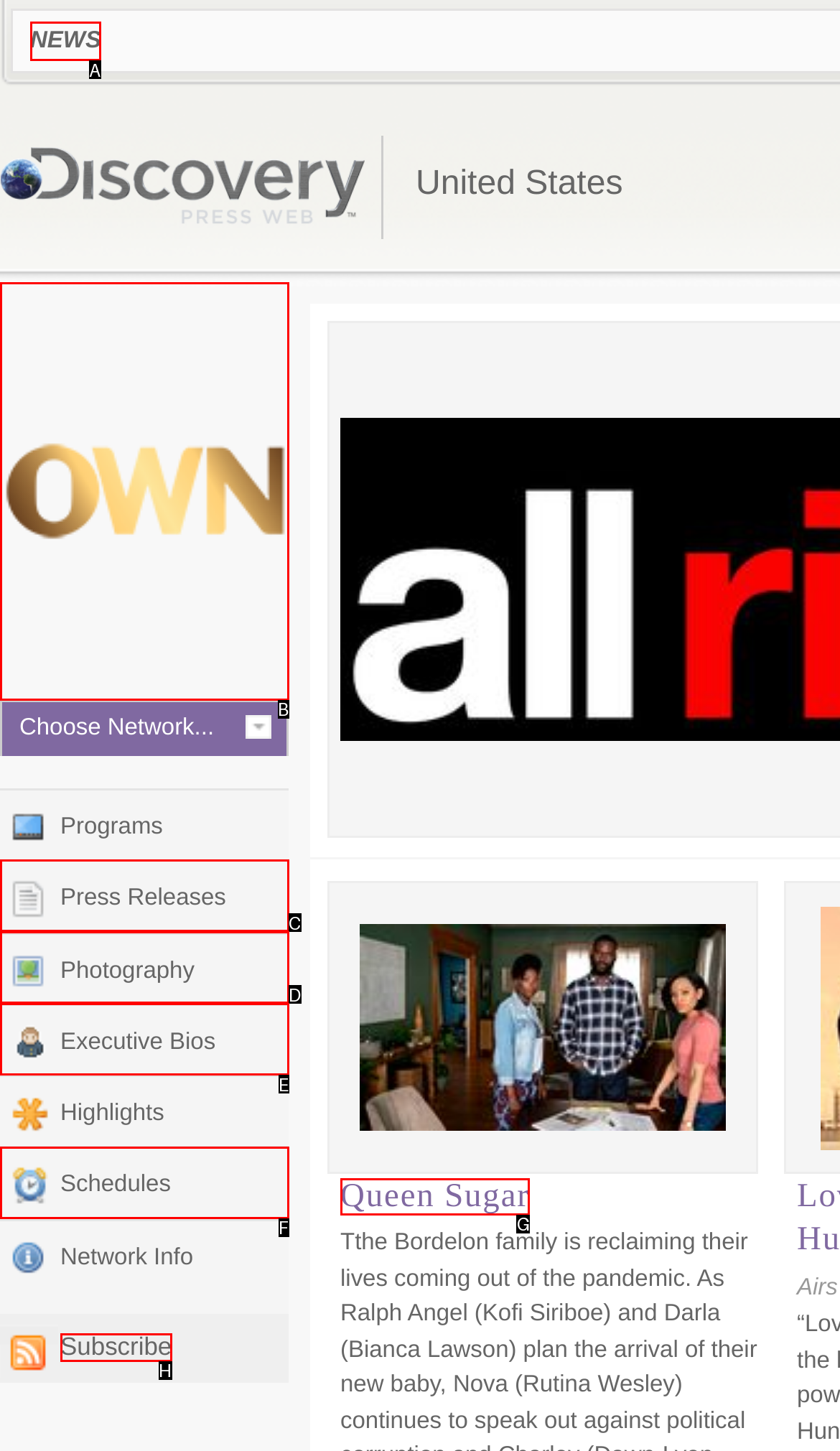Tell me which one HTML element you should click to complete the following task: Go to news page
Answer with the option's letter from the given choices directly.

A